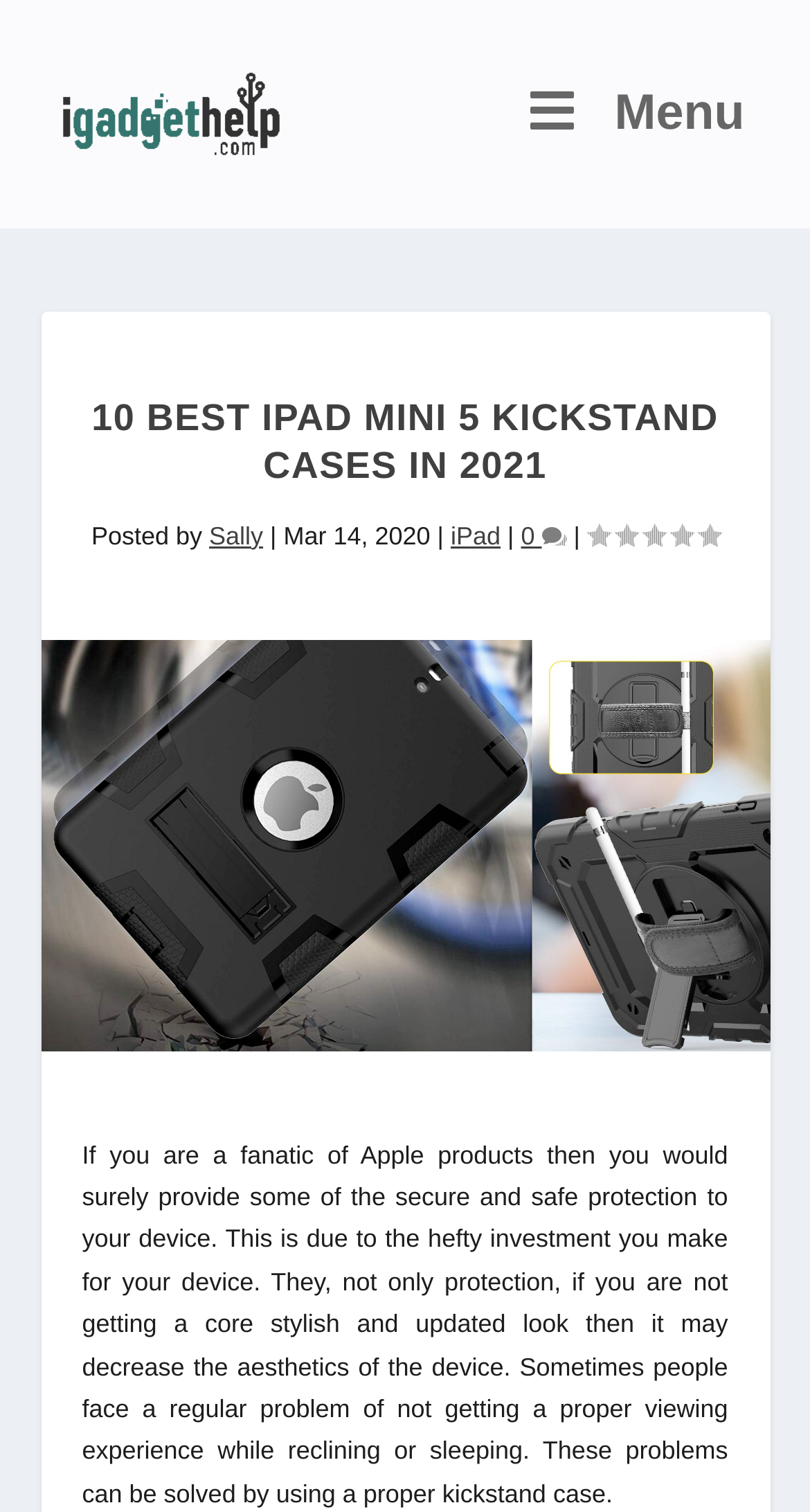What is the rating of this article?
Please provide a single word or phrase as your answer based on the screenshot.

0.00